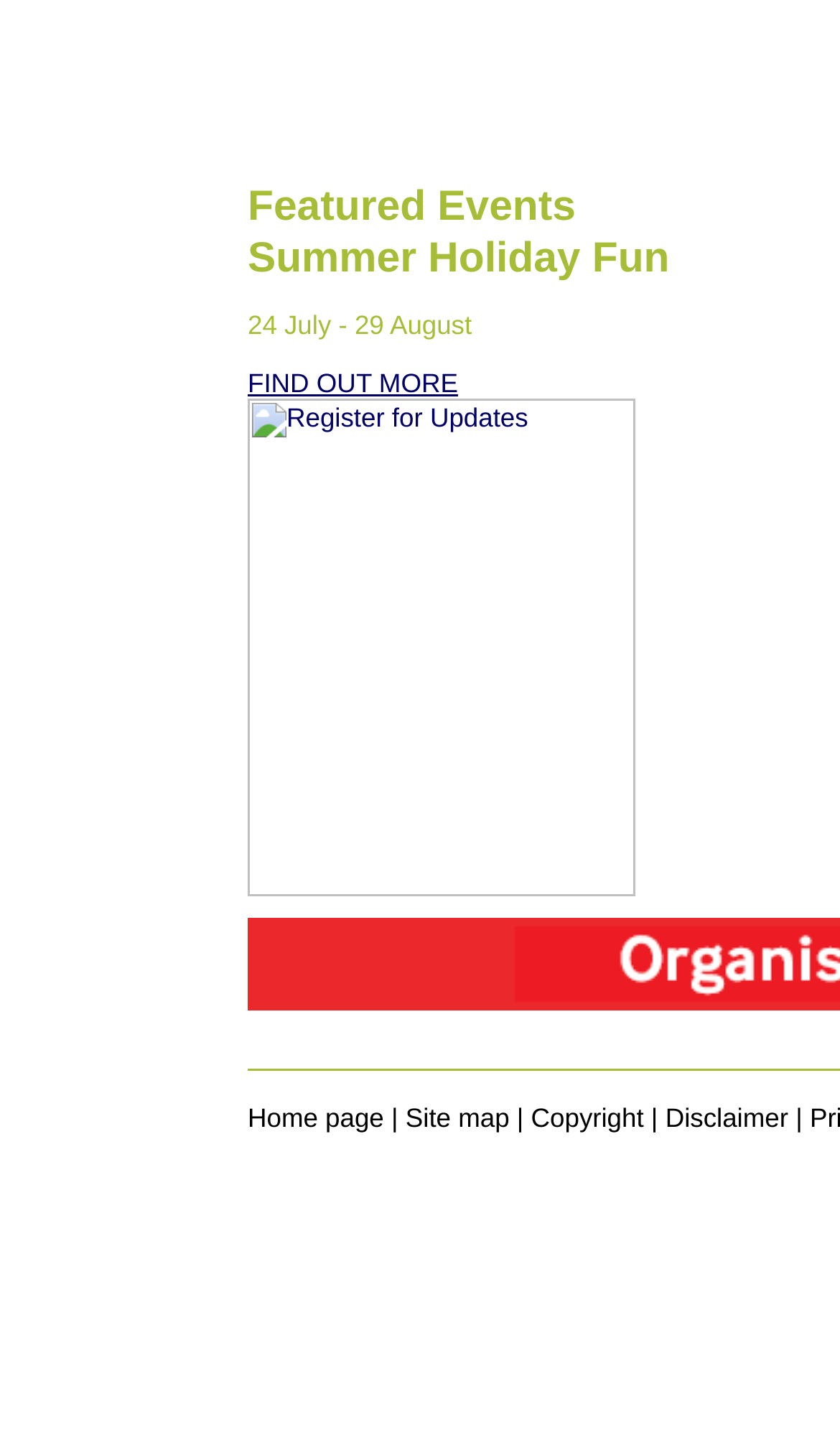Give a succinct answer to this question in a single word or phrase: 
What is the purpose of the 'FIND OUT MORE' link?

To find out more about the event